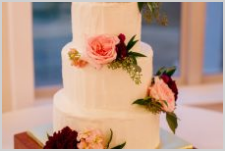Where is the cake likely positioned?
Examine the image and provide an in-depth answer to the question.

The caption notes that the cake is positioned in a 'bright setting', and that 'natural light' enhances its visual appeal, suggesting that it is likely placed in a venue with large windows that allow for ample natural light.